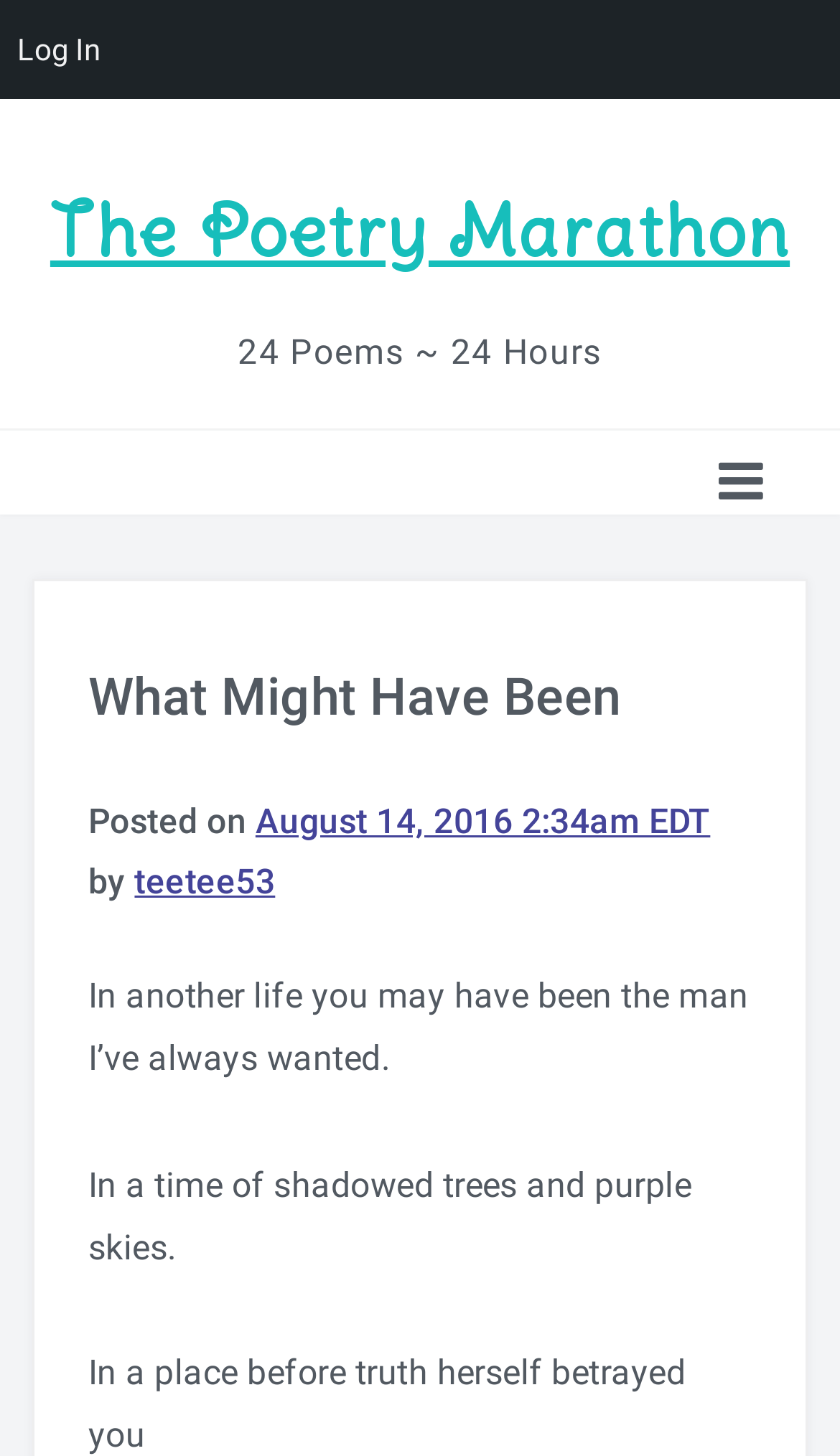Extract the bounding box for the UI element that matches this description: "August 14, 2016 2:34am EDT".

[0.304, 0.549, 0.846, 0.578]